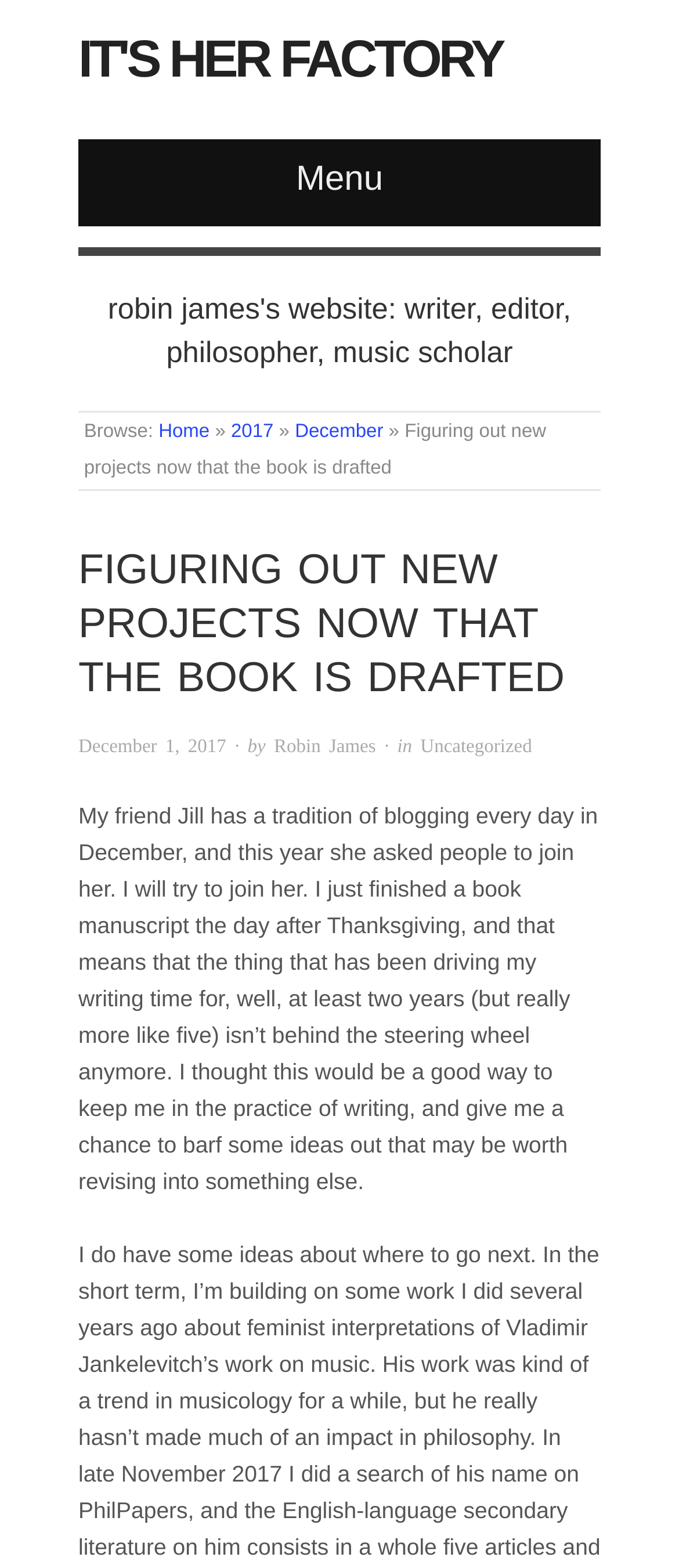Describe the webpage meticulously, covering all significant aspects.

The webpage appears to be a blog post titled "Figuring out new projects now that the book is drafted". At the top left, there is a link "IT'S HER FACTORY". To the right of this link, there is a "Menu" label. Below these elements, there is a "Browse" section with links to "Home", "2017", and "December", separated by "»" symbols.

The main content of the webpage is a blog post with a heading that matches the title. The post is dated "Friday, December 1st, 2017, 12:00 am" and is written by "Robin James" in the "Uncategorized" category. The post's content is a lengthy paragraph discussing the author's decision to join a daily blogging challenge in December, now that they have finished writing a book manuscript.

The layout of the webpage is organized, with clear headings and concise text. The "Browse" section and the blog post's metadata (date, author, category) are positioned above the main content, while the main content takes up most of the page.